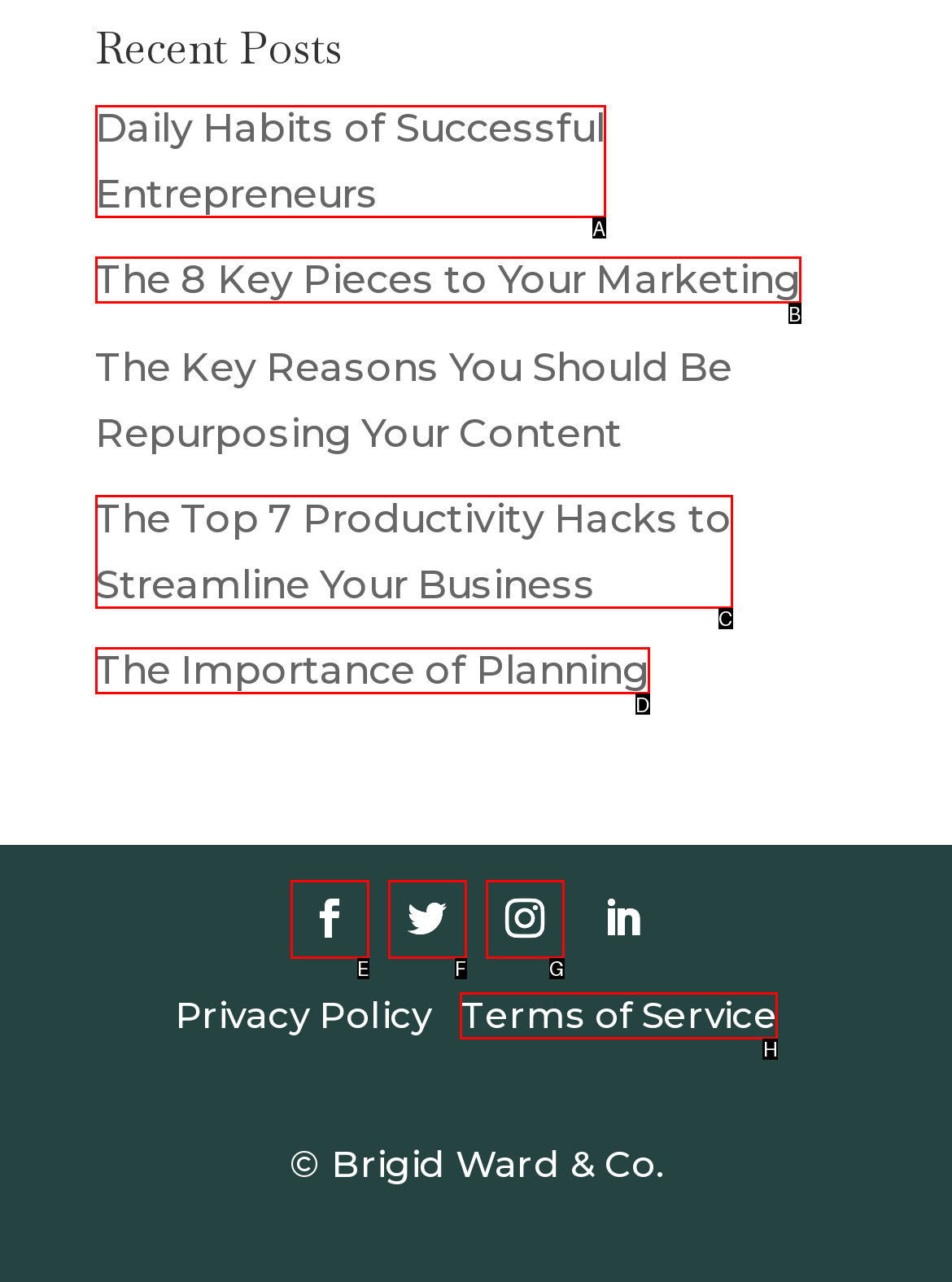Determine the letter of the element you should click to carry out the task: read about daily habits of successful entrepreneurs
Answer with the letter from the given choices.

A